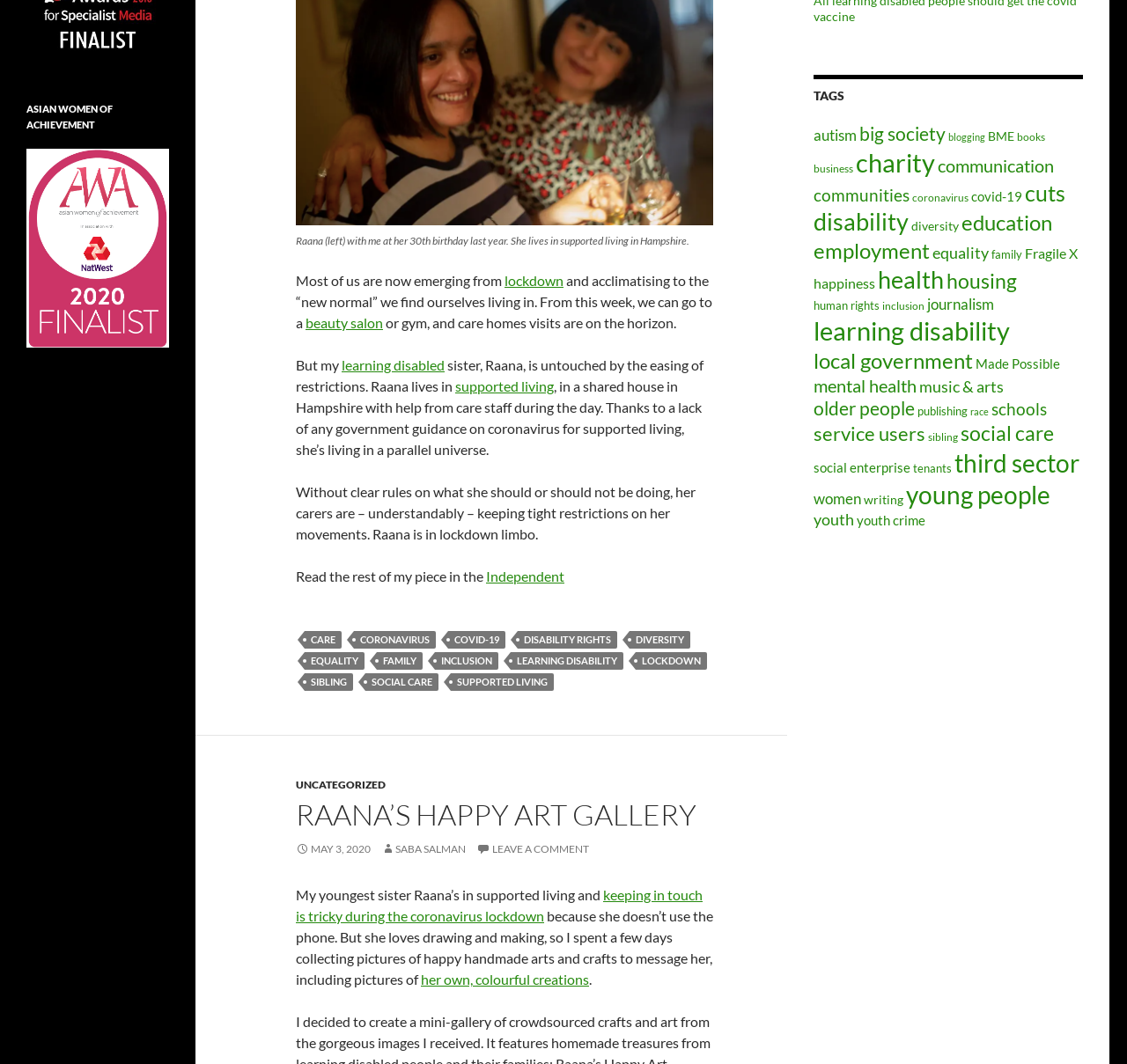Please determine the bounding box coordinates for the UI element described as: "Leave a comment".

[0.423, 0.792, 0.523, 0.804]